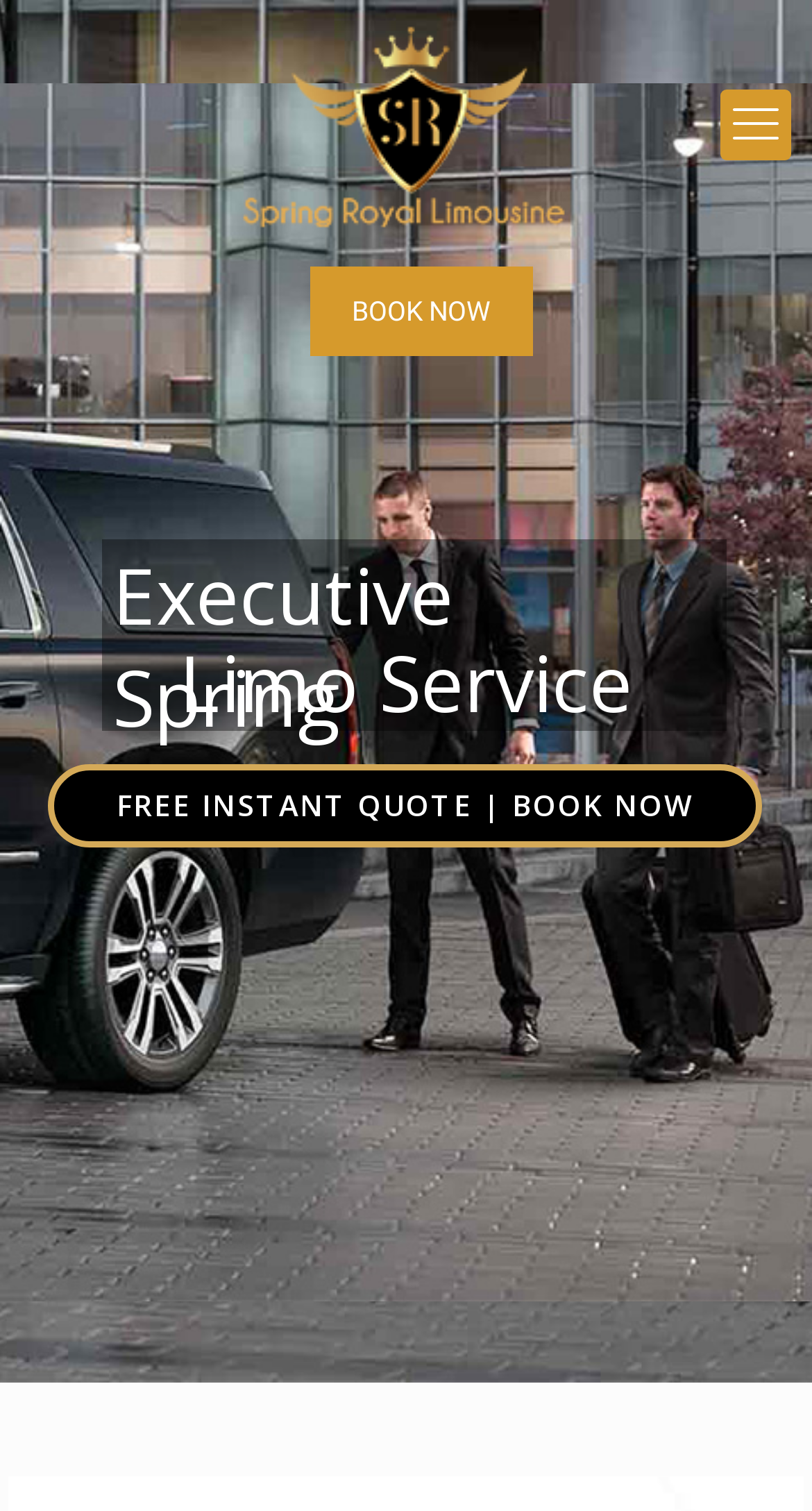Using the elements shown in the image, answer the question comprehensively: What is the purpose of the FREE INSTANT QUOTE link?

The link 'FREE INSTANT QUOTE | BOOK NOW' suggests that clicking on it will provide a free instant quote, which is likely a step in the process of booking a limo.